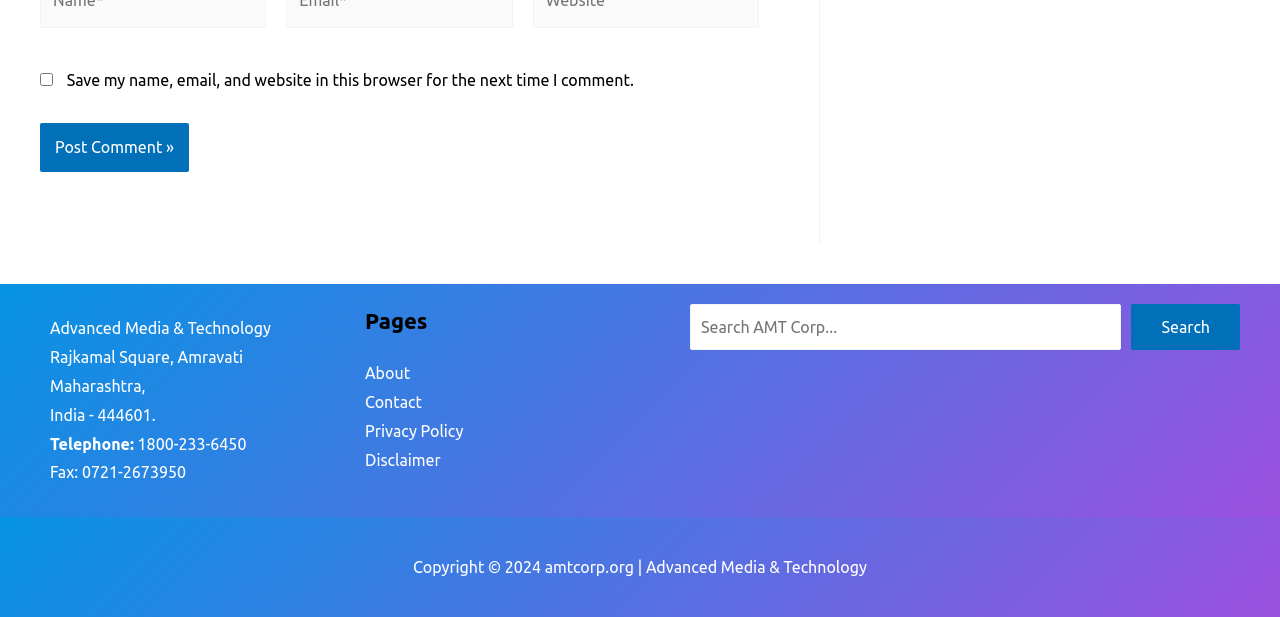From the image, can you give a detailed response to the question below:
What is the company's fax number?

I found the fax number by looking at the 'Fax:' section on the webpage, which is located below the company's phone number. The fax number is provided as a static text.